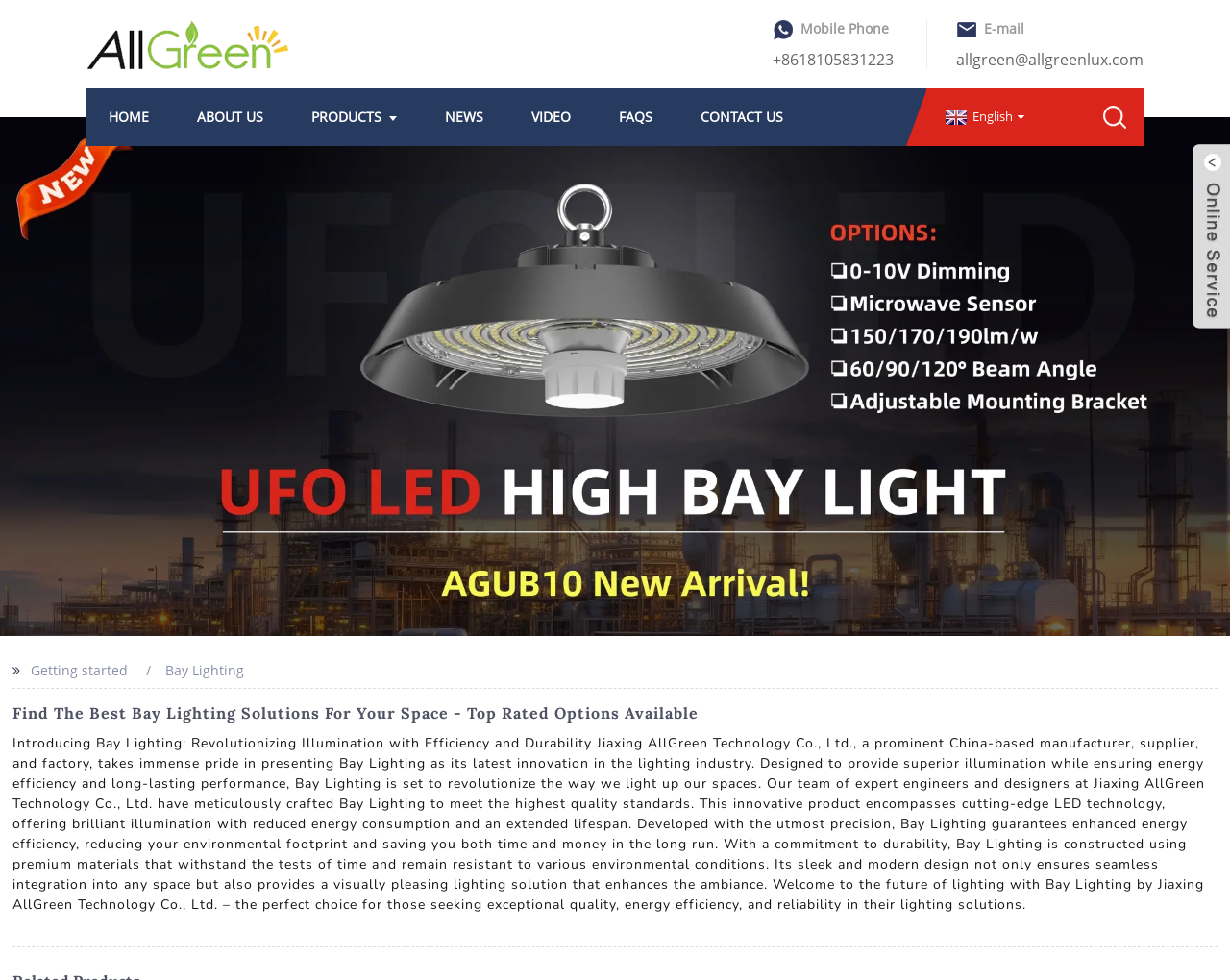Give a one-word or short phrase answer to this question: 
What is the material used to construct Bay Lighting?

Premium materials